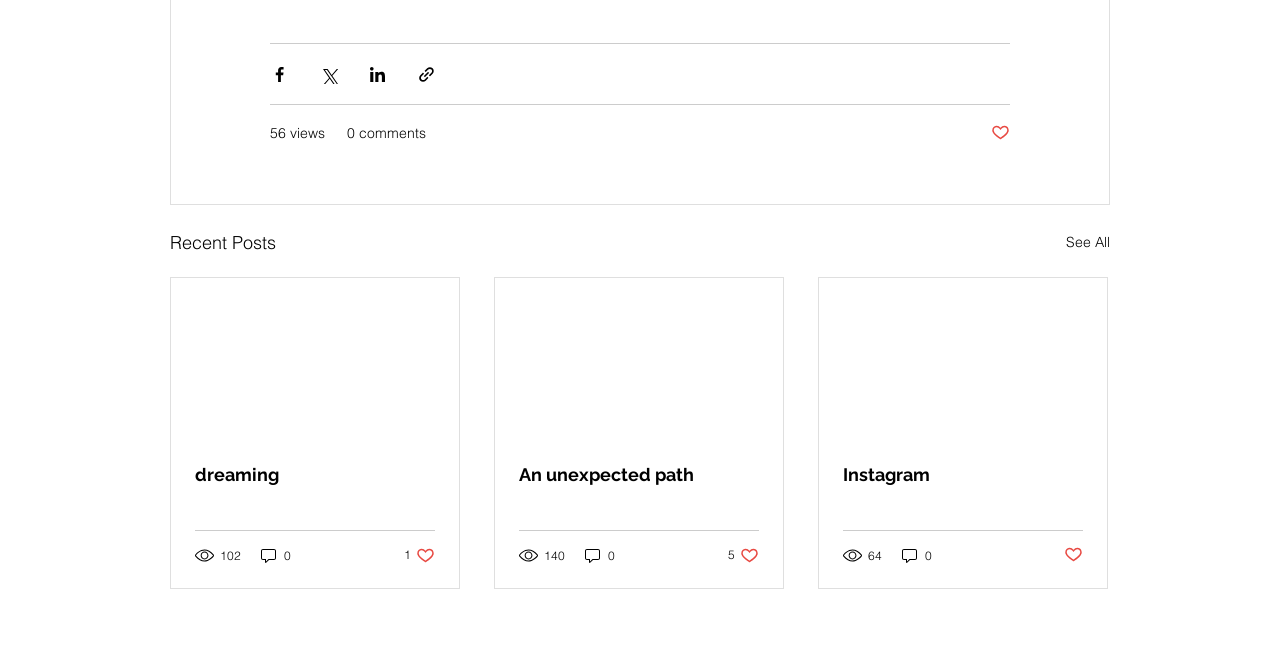Refer to the image and provide a thorough answer to this question:
What is the purpose of the buttons at the top?

The buttons at the top, including 'Share via Facebook', 'Share via Twitter', 'Share via LinkedIn', and 'Share via link', are used to share posts on different social media platforms or via a link.